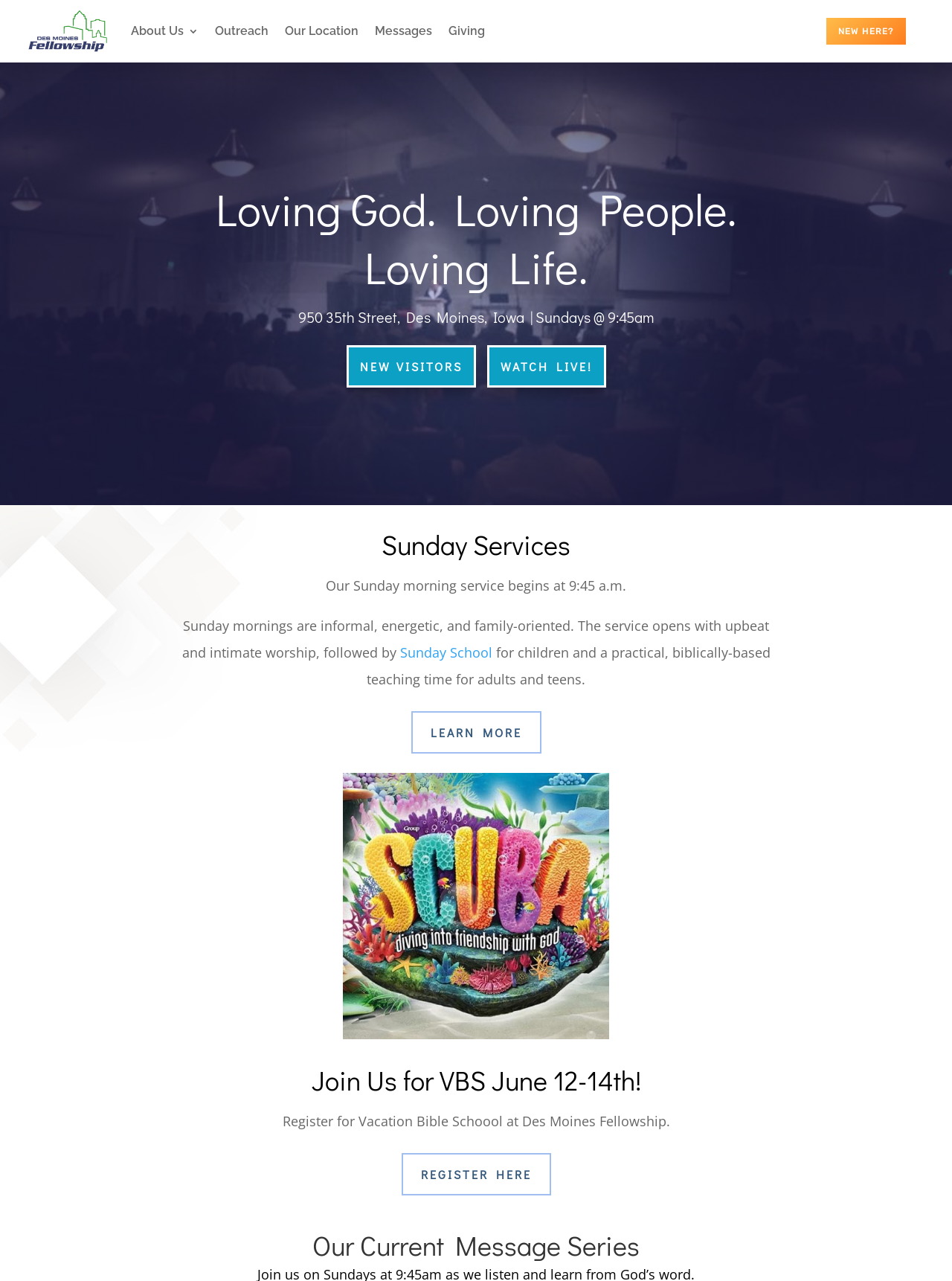Identify the bounding box of the UI element that matches this description: "Outreach".

[0.226, 0.002, 0.282, 0.046]